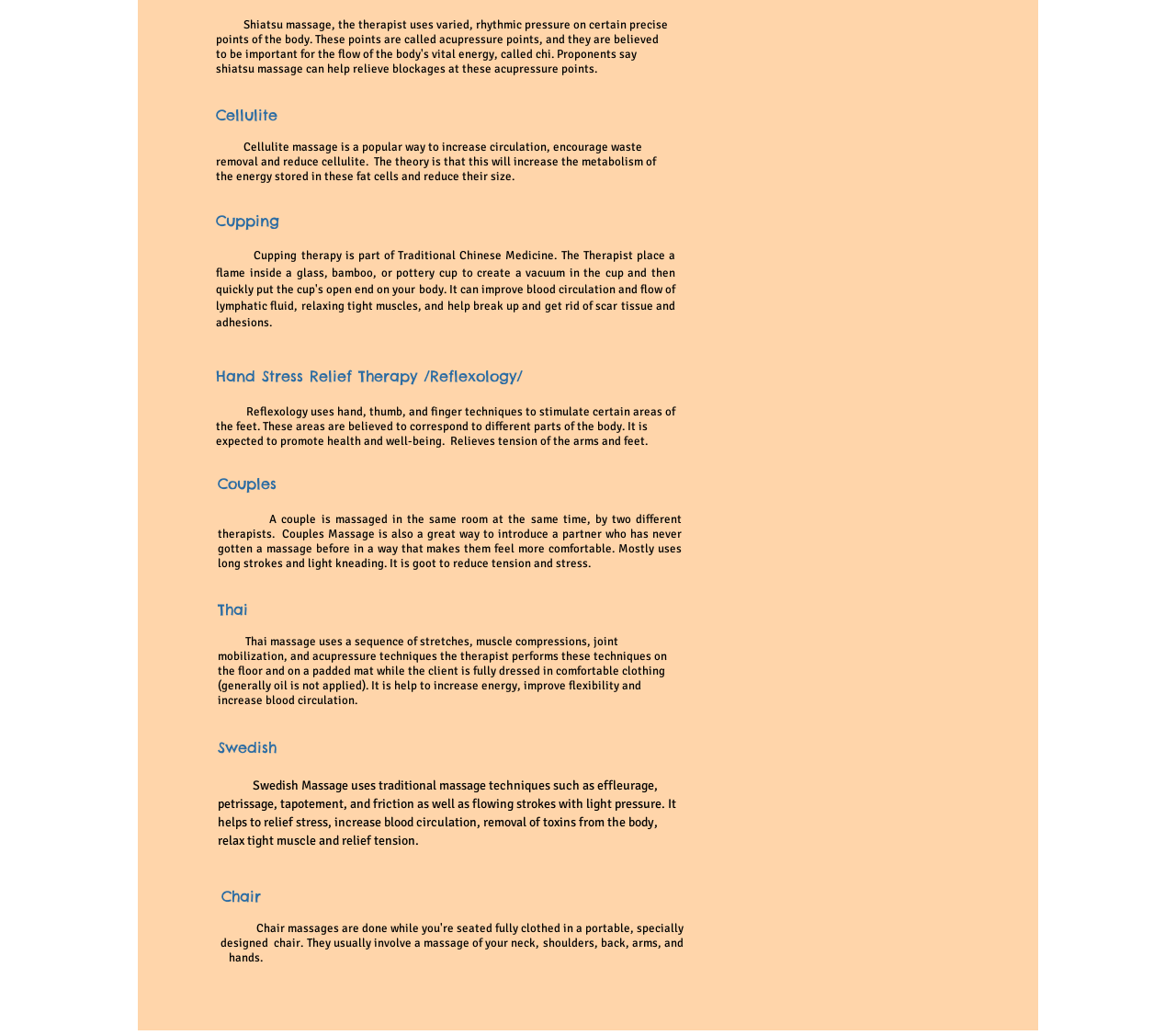What is the purpose of couples massage?
Refer to the screenshot and deliver a thorough answer to the question presented.

Couples massage is a great way to introduce a partner who has never gotten a massage before in a way that makes them feel more comfortable. It uses long strokes and light kneading to reduce tension and stress.